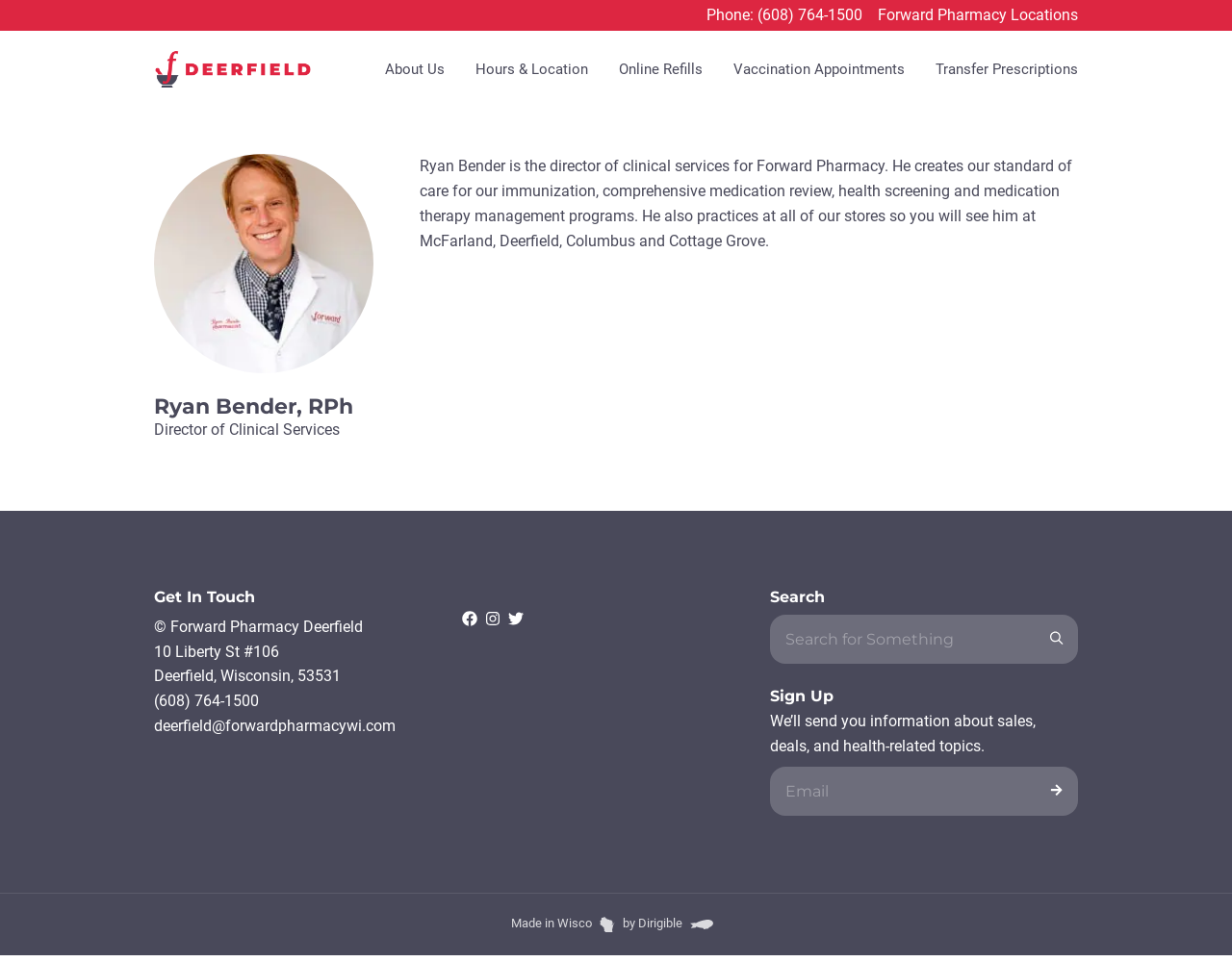Provide a brief response to the question below using a single word or phrase: 
What is the address of Forward Pharmacy Deerfield?

10 Liberty St #106, Wisconsin 53531